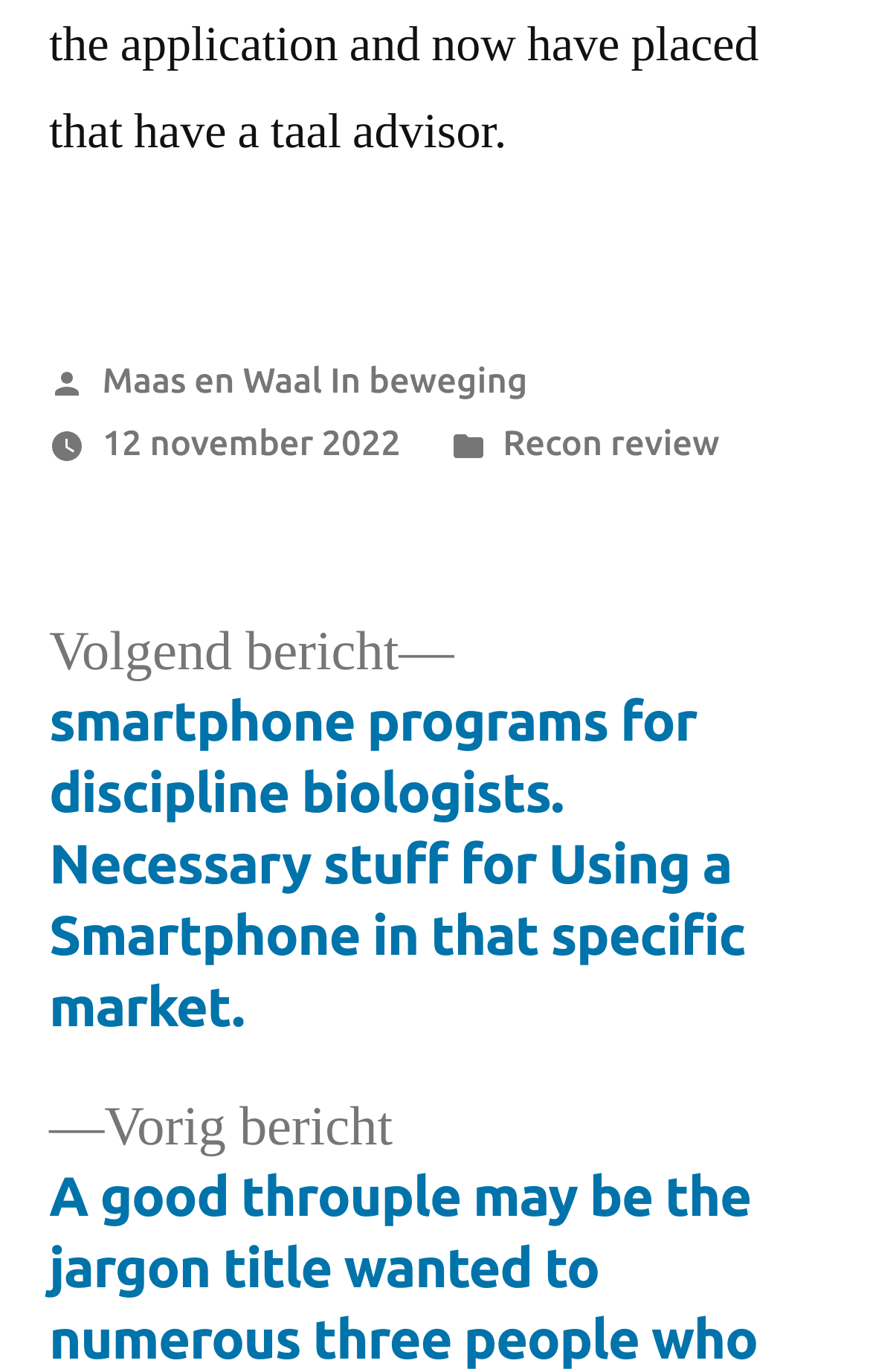Answer the question with a brief word or phrase:
What is the title of the next article?

smartphone programs for discipline biologists